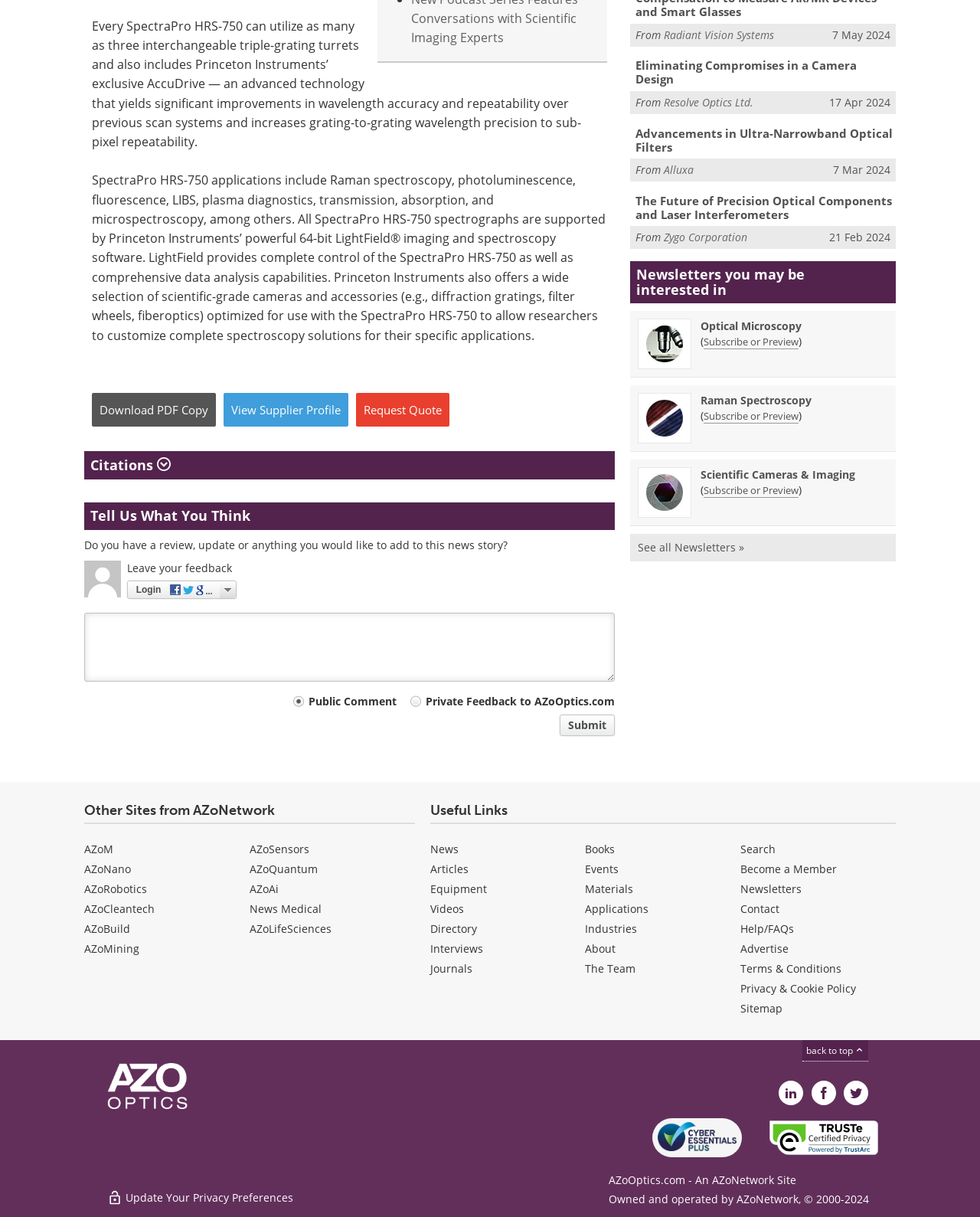Please give a short response to the question using one word or a phrase:
What is the company mentioned in the second article?

Resolve Optics Ltd.